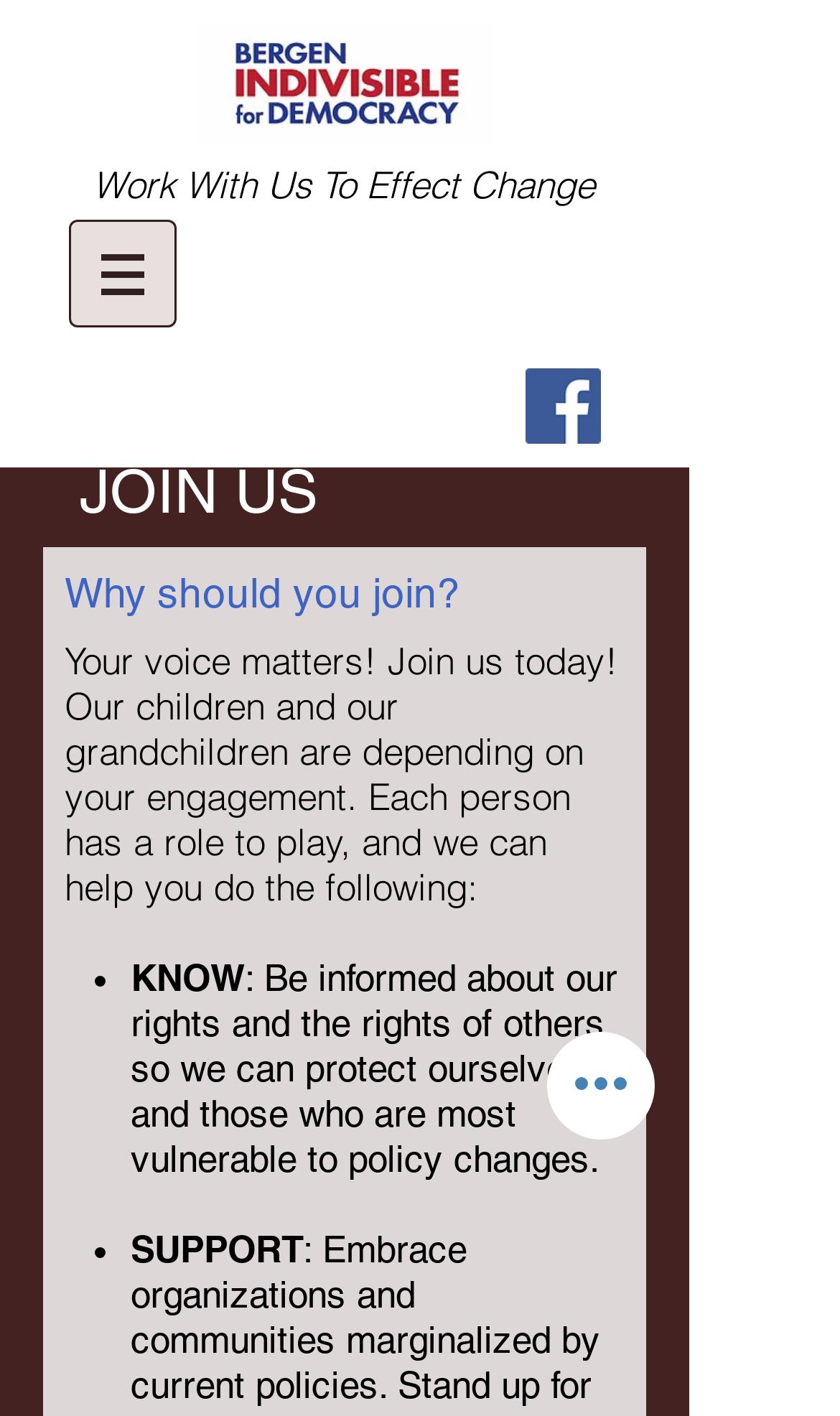Determine the bounding box for the HTML element described here: "aria-label="Facebook Social Icon"". The coordinates should be given as [left, top, right, bottom] with each number being a float between 0 and 1.

[0.626, 0.26, 0.715, 0.313]